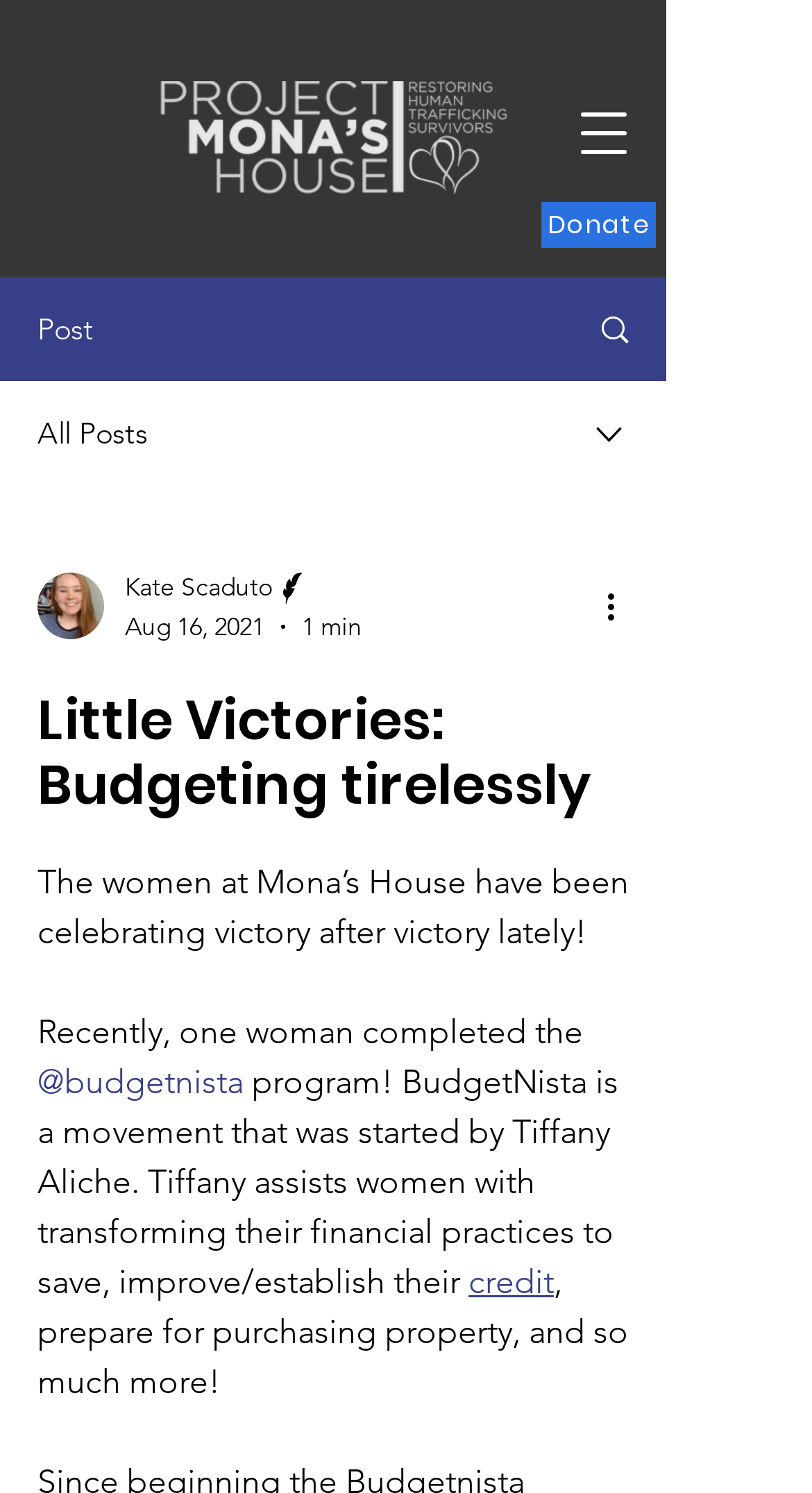Illustrate the webpage thoroughly, mentioning all important details.

The webpage appears to be a blog post or article about the women at Mona's House celebrating their victories, particularly in budgeting. At the top left of the page, there is a logo of Mona's House. To the right of the logo, there is a navigation menu button and a "Donate" link. 

Below the navigation menu, there are several links and buttons, including a "Post" link, an "All Posts" link, and a combobox with a dropdown menu. The combobox is accompanied by a writer's picture and their name, Kate Scaduto, with the title "Writer". 

The main content of the page is a blog post with a heading "Little Victories: Budgeting tirelessly". The post starts with a paragraph celebrating the women's victories, followed by a sentence about one woman completing the @budgetnista program. The program is described as a movement started by Tiffany Aliche, which helps women transform their financial practices to save, improve or establish their credit, prepare for purchasing property, and more. There is a link to the word "credit" within the text. 

Throughout the page, there are several images, including the Mona's House logo, the writer's picture, and other icons accompanying the links and buttons. The layout is organized, with clear headings and concise text, making it easy to read and navigate.